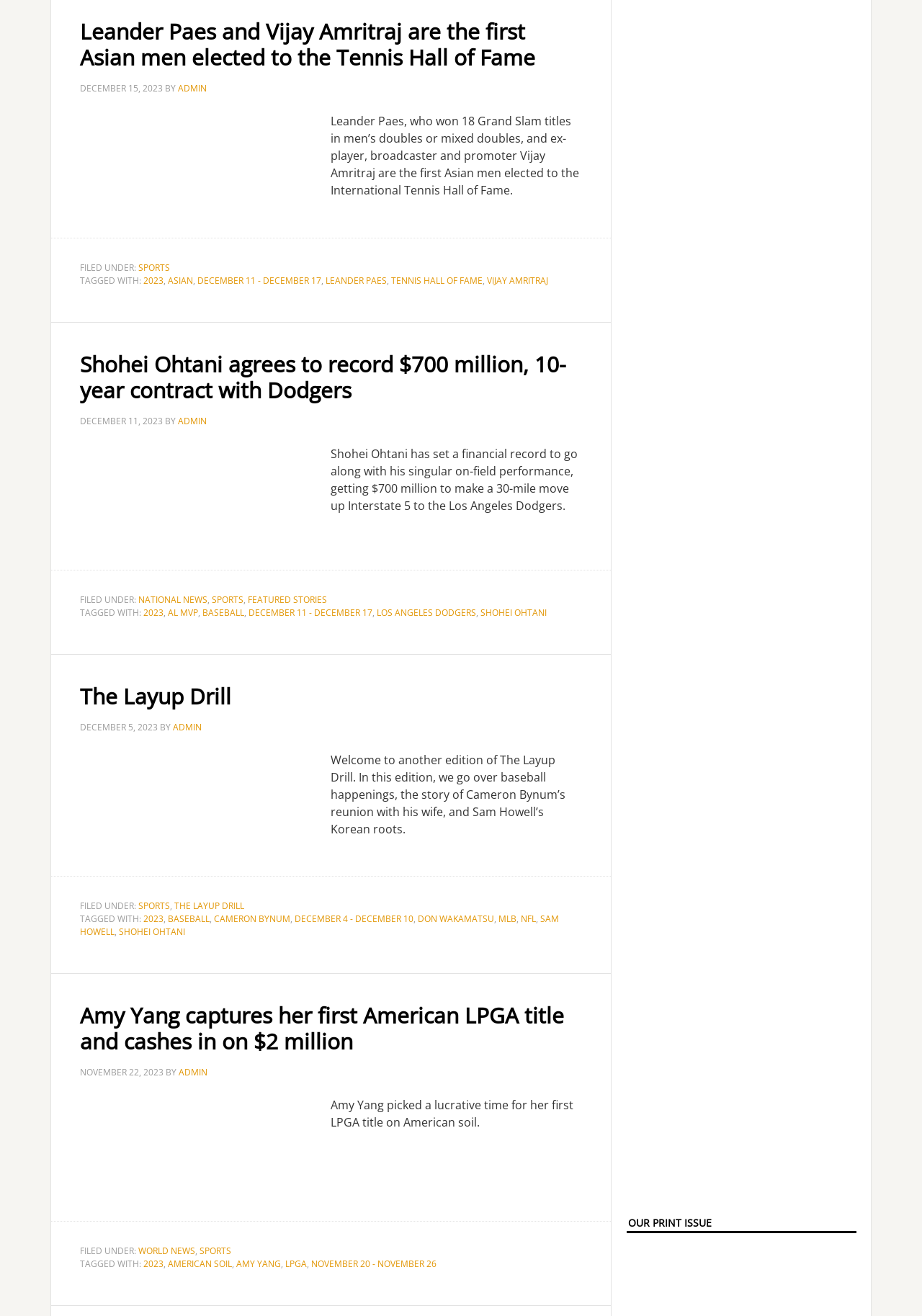What is the date of the latest article?
Please provide a detailed answer to the question.

I looked at the time elements of each article and found that the latest article has a date of DECEMBER 15, 2023.